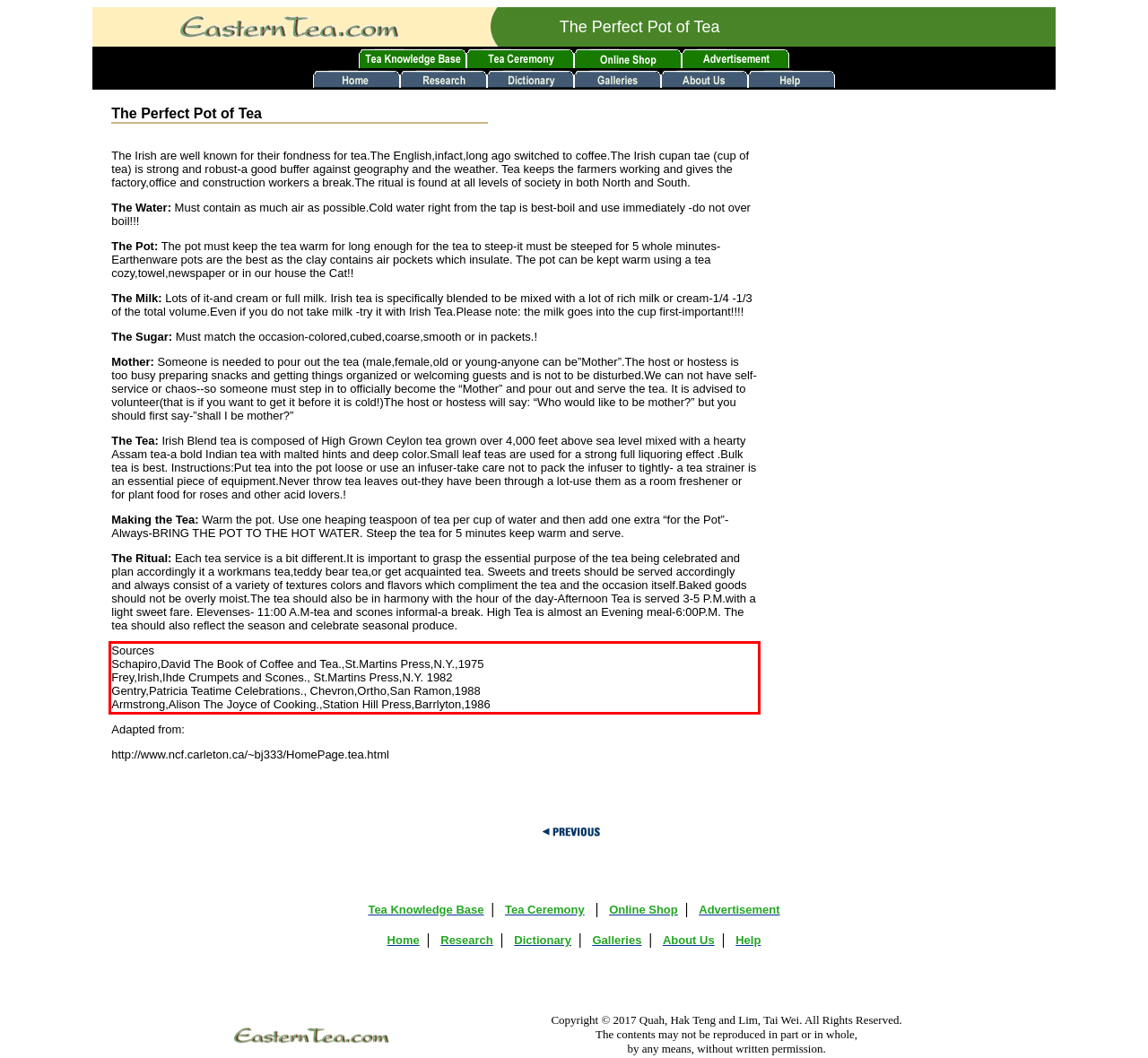Using the provided webpage screenshot, recognize the text content in the area marked by the red bounding box.

Sources Schapiro,David The Book of Coffee and Tea.,St.Martins Press,N.Y.,1975 Frey,Irish,Ihde Crumpets and Scones., St.Martins Press,N.Y. 1982 Gentry,Patricia Teatime Celebrations., Chevron,Ortho,San Ramon,1988 Armstrong,Alison The Joyce of Cooking.,Station Hill Press,Barrlyton,1986